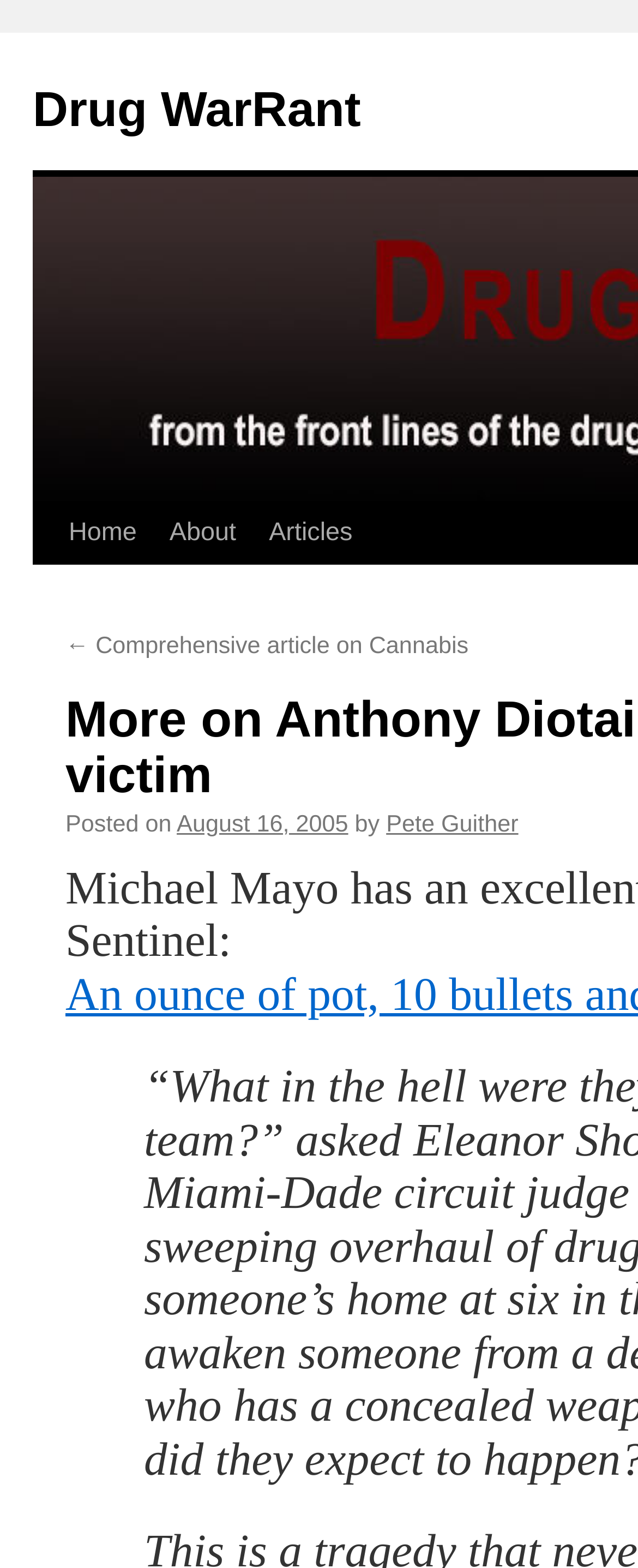Analyze the image and give a detailed response to the question:
How many main navigation links are there?

I counted the number of main navigation links by looking at the links 'Home', 'About', and 'Articles' at the top of the page, which are likely to be the main navigation links.